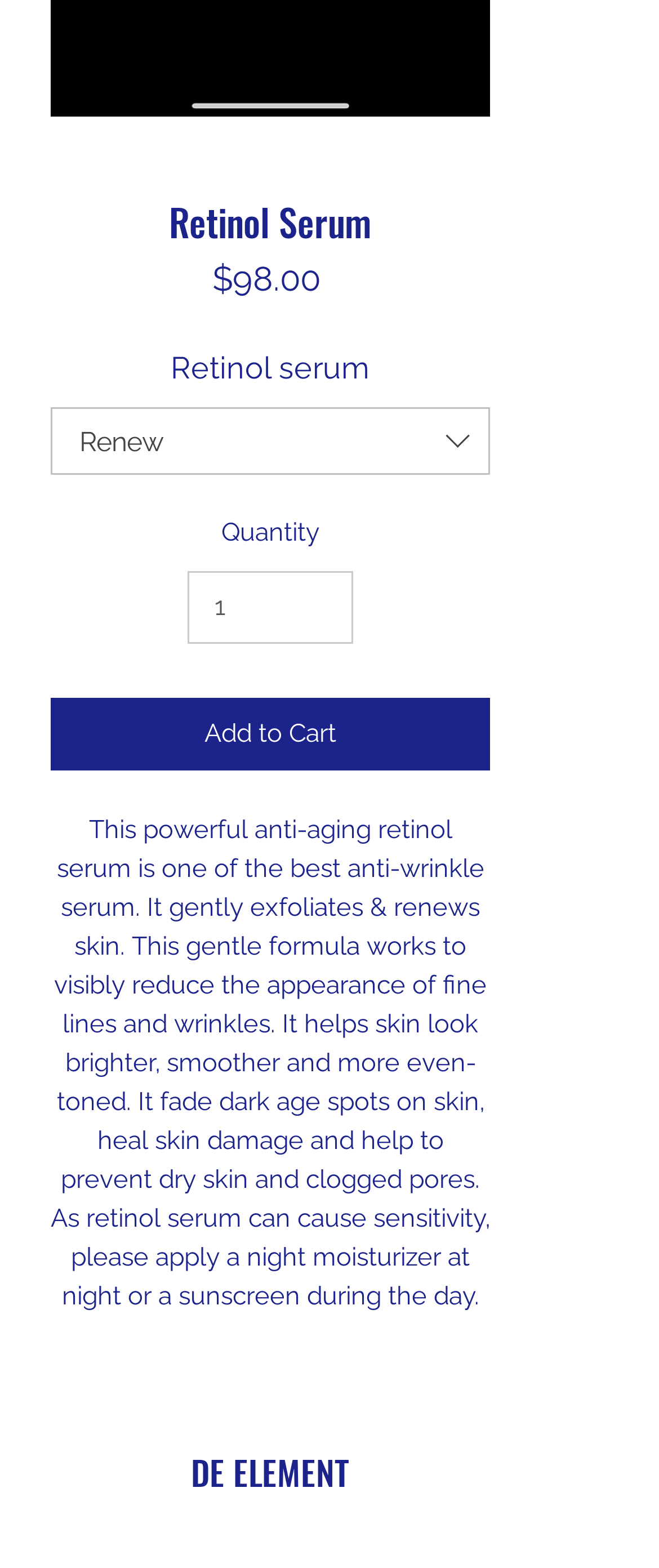Answer the question using only one word or a concise phrase: What is the price of the Retinol Serum?

$98.00